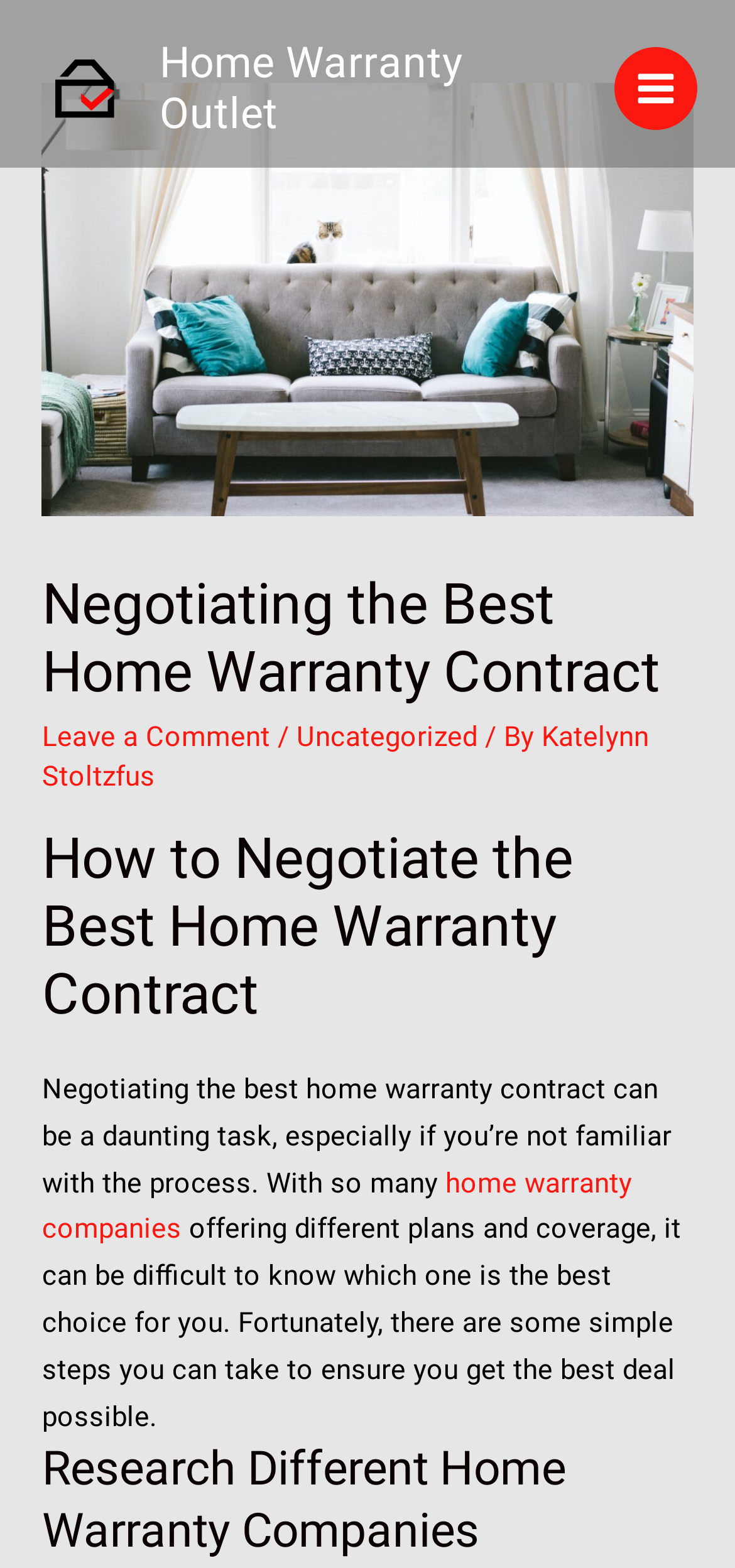Give a one-word or short phrase answer to this question: 
What is the name of the website?

Home Warranty Outlet